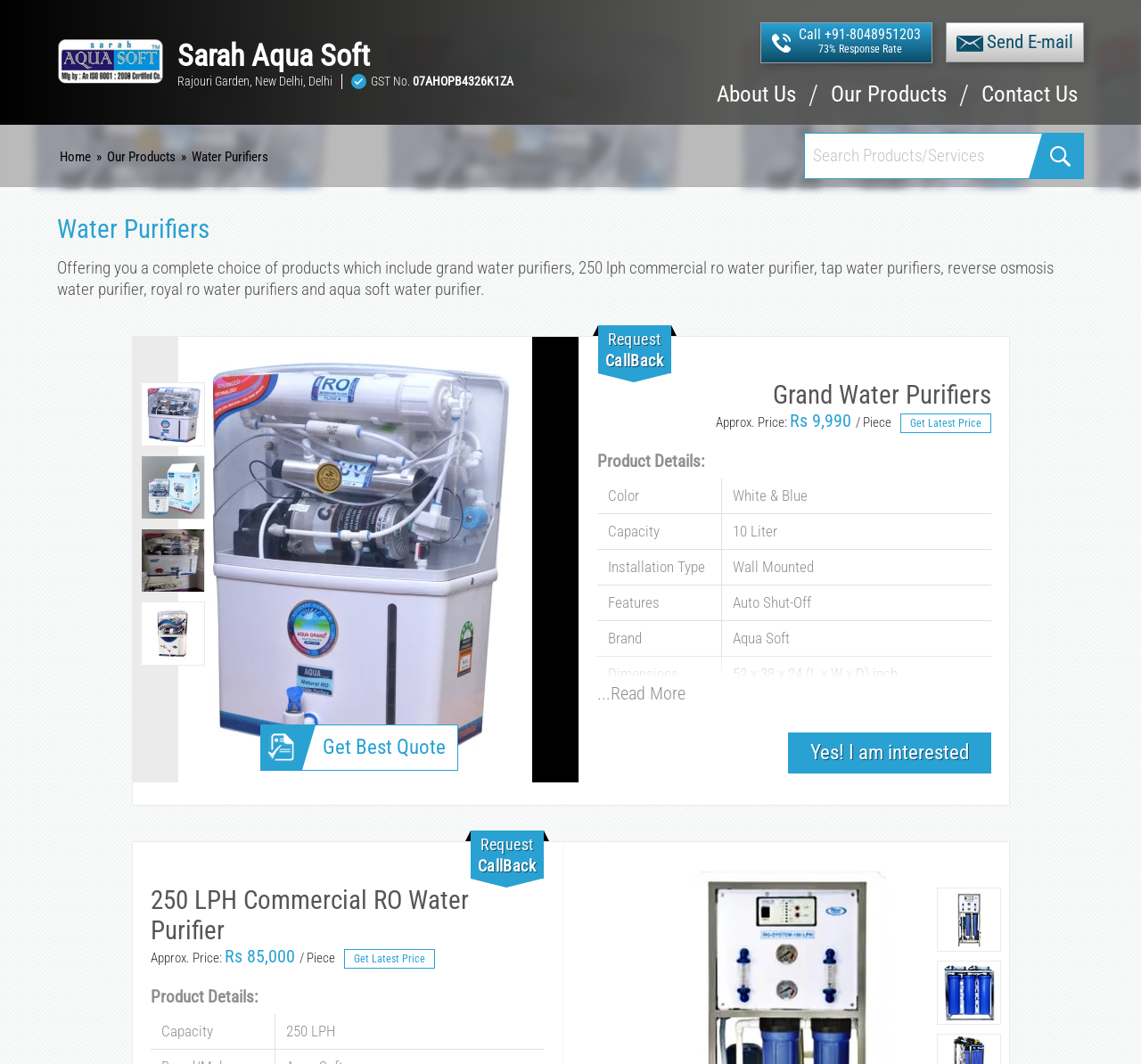What is the installation type of the Grand Water Purifier?
Look at the image and respond with a one-word or short phrase answer.

Wall Mounted